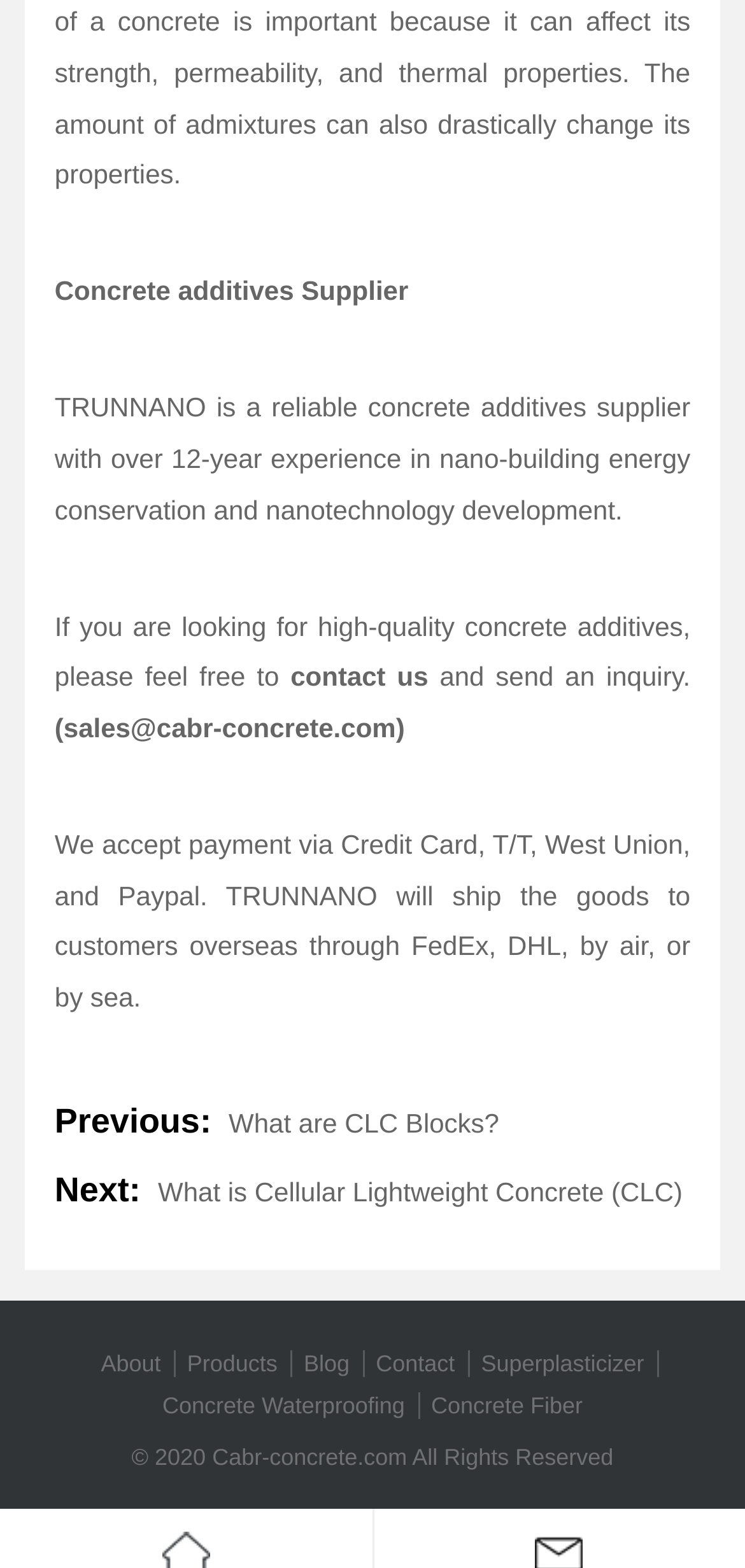What is the copyright year of the website?
Look at the screenshot and provide an in-depth answer.

The answer can be found in the last StaticText element, which states '© 2020 Cabr-concrete.com All Rights Reserved', indicating that the copyright year of the website is 2020.